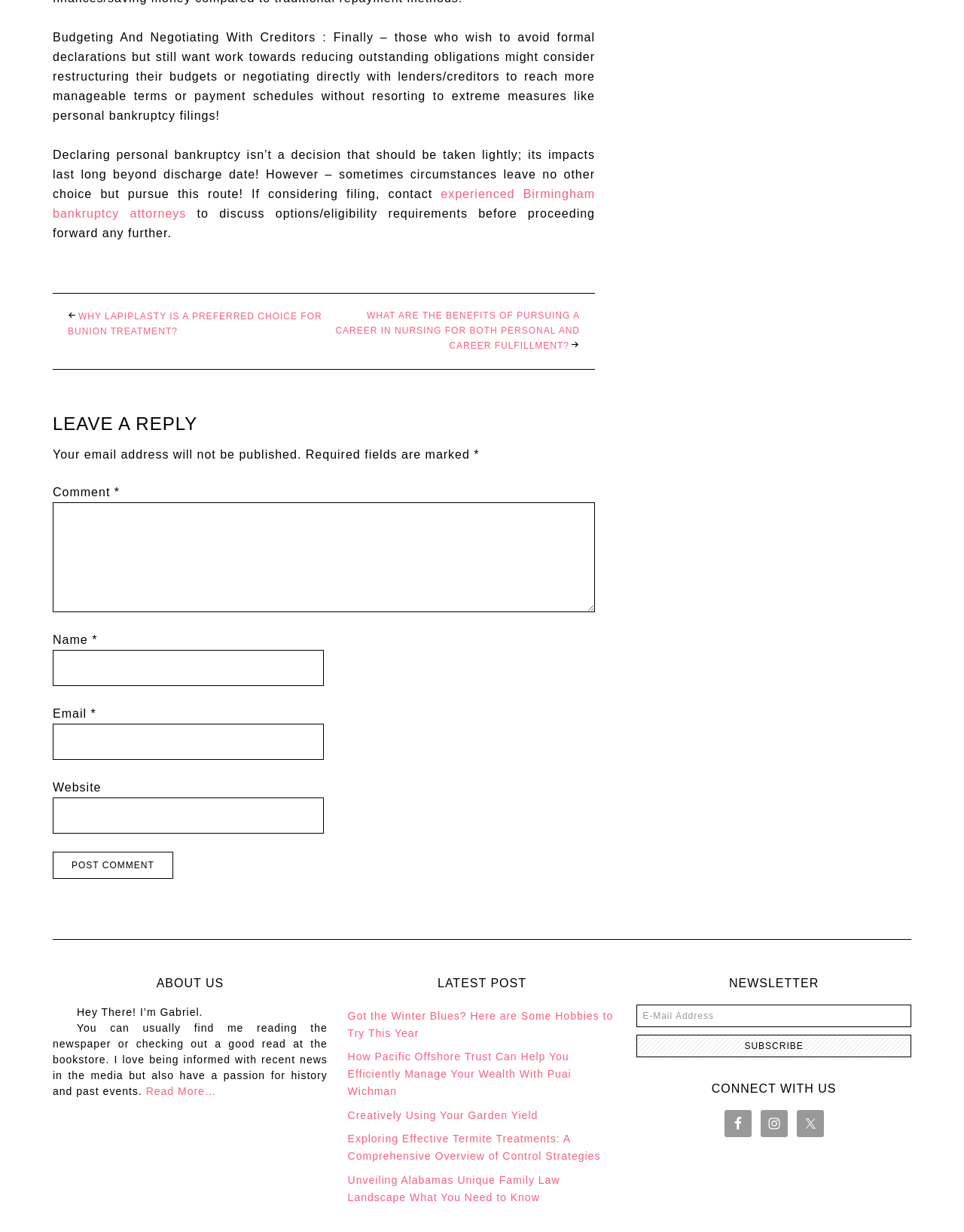Find the bounding box coordinates of the area that needs to be clicked in order to achieve the following instruction: "Visit the Facebook page". The coordinates should be specified as four float numbers between 0 and 1, i.e., [left, top, right, bottom].

[0.751, 0.901, 0.779, 0.923]